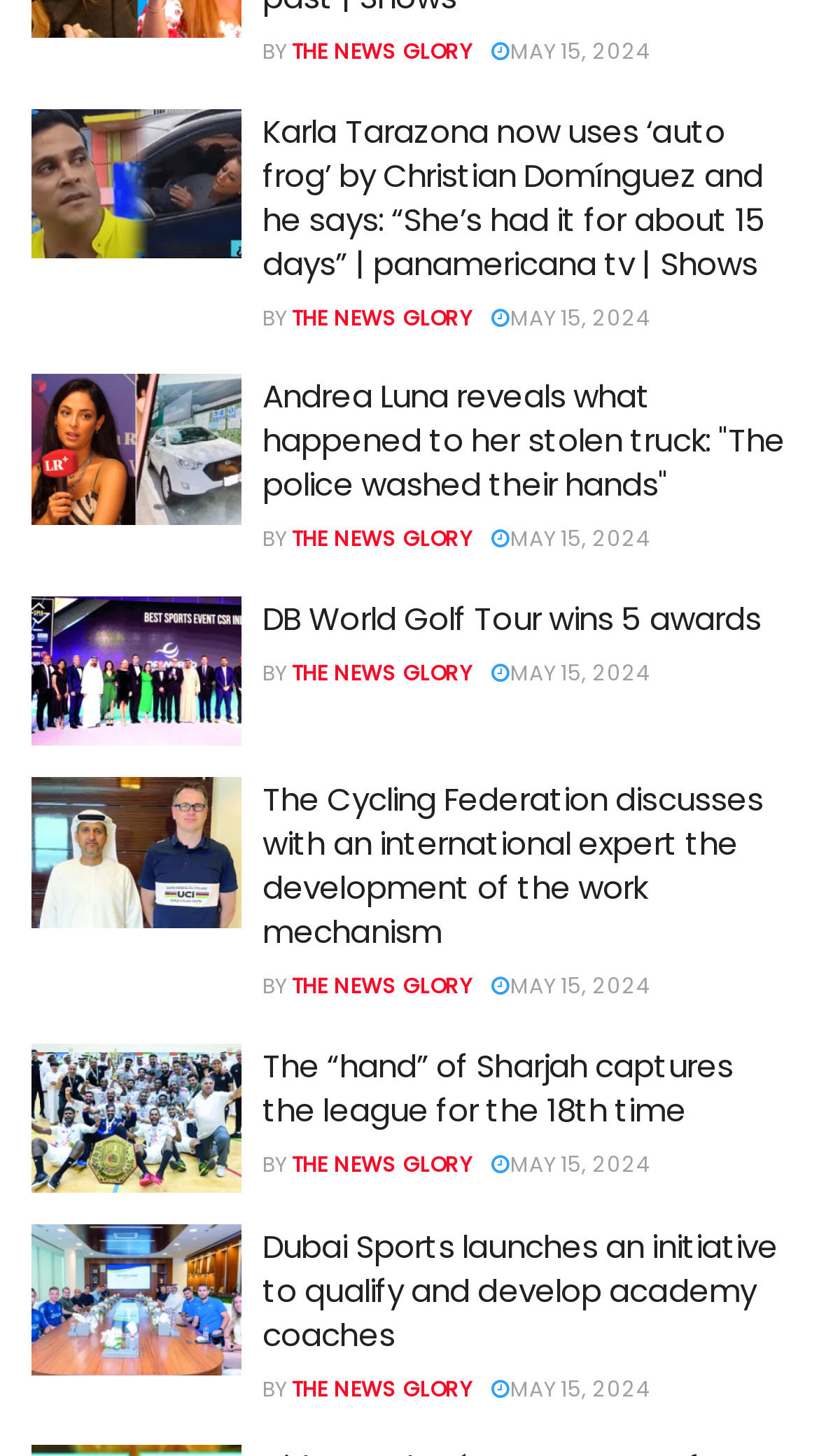Use a single word or phrase to answer the following:
What is the title of the third article?

DB World Golf Tour wins 5 awards